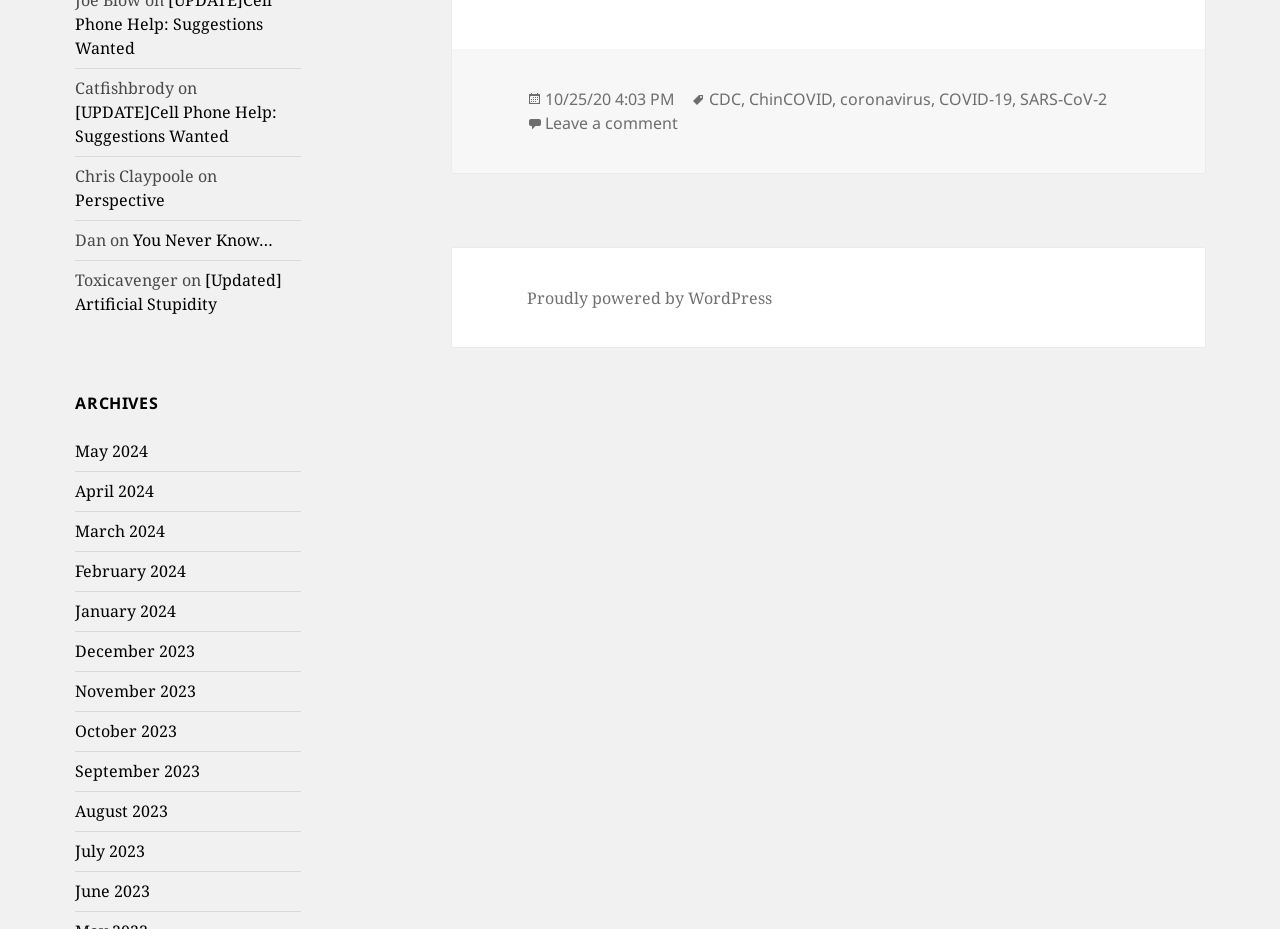What is the title of the second link?
Refer to the image and answer the question using a single word or phrase.

[UPDATE]Cell Phone Help: Suggestions Wanted